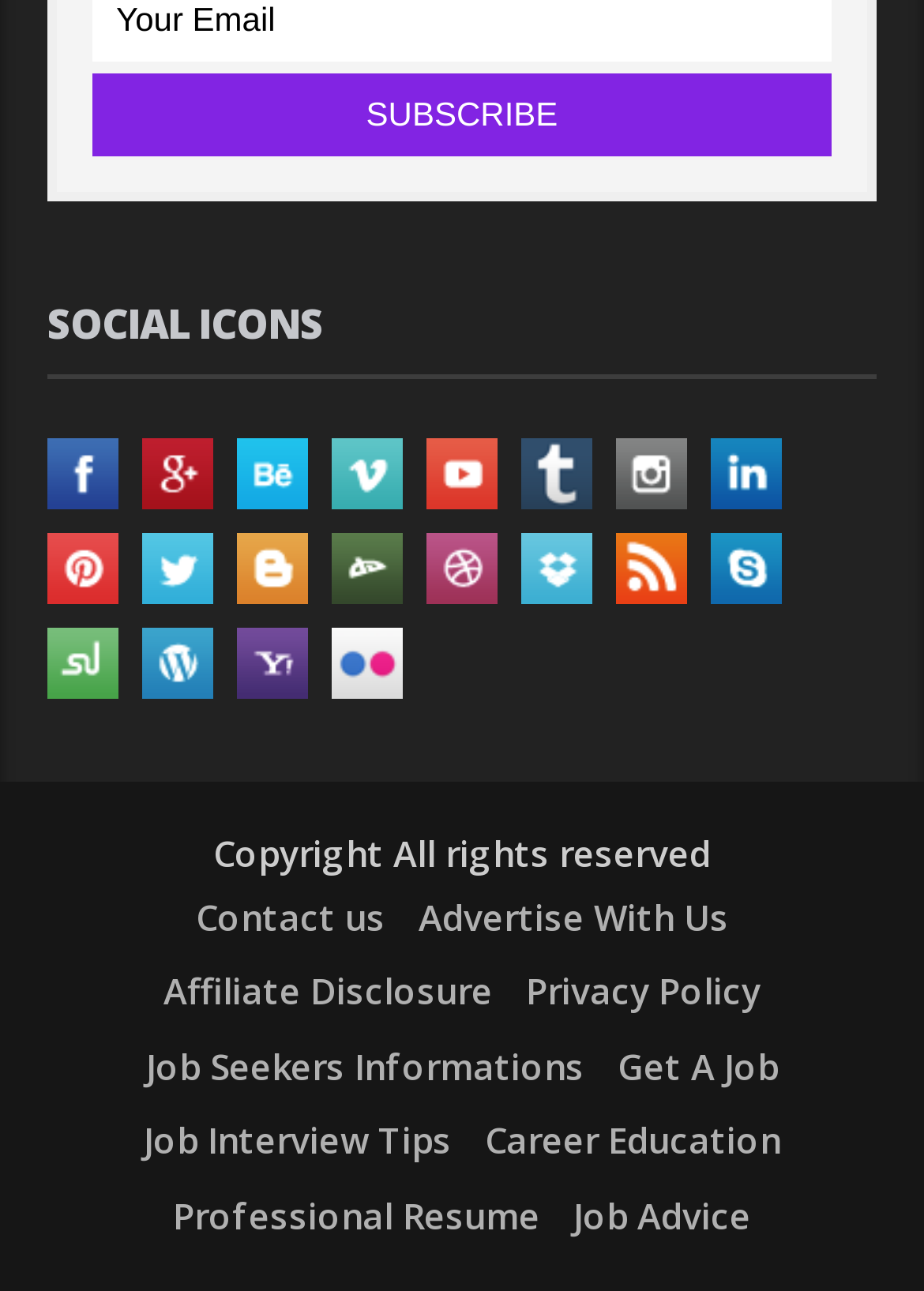Can you specify the bounding box coordinates of the area that needs to be clicked to fulfill the following instruction: "Subscribe"?

[0.1, 0.056, 0.9, 0.121]